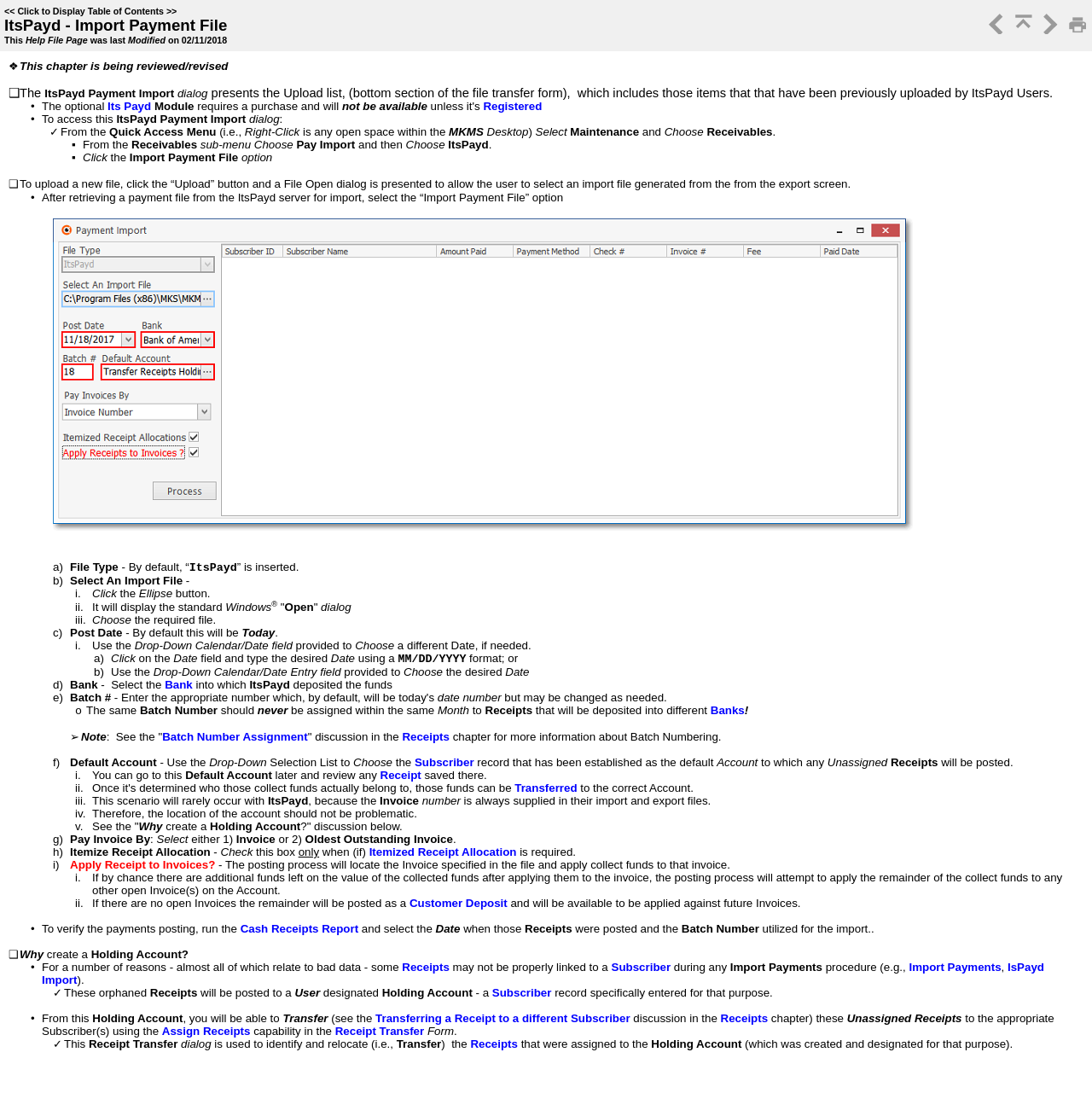Identify the bounding box coordinates of the area that should be clicked in order to complete the given instruction: "Click the Upload button". The bounding box coordinates should be four float numbers between 0 and 1, i.e., [left, top, right, bottom].

[0.158, 0.537, 0.193, 0.549]